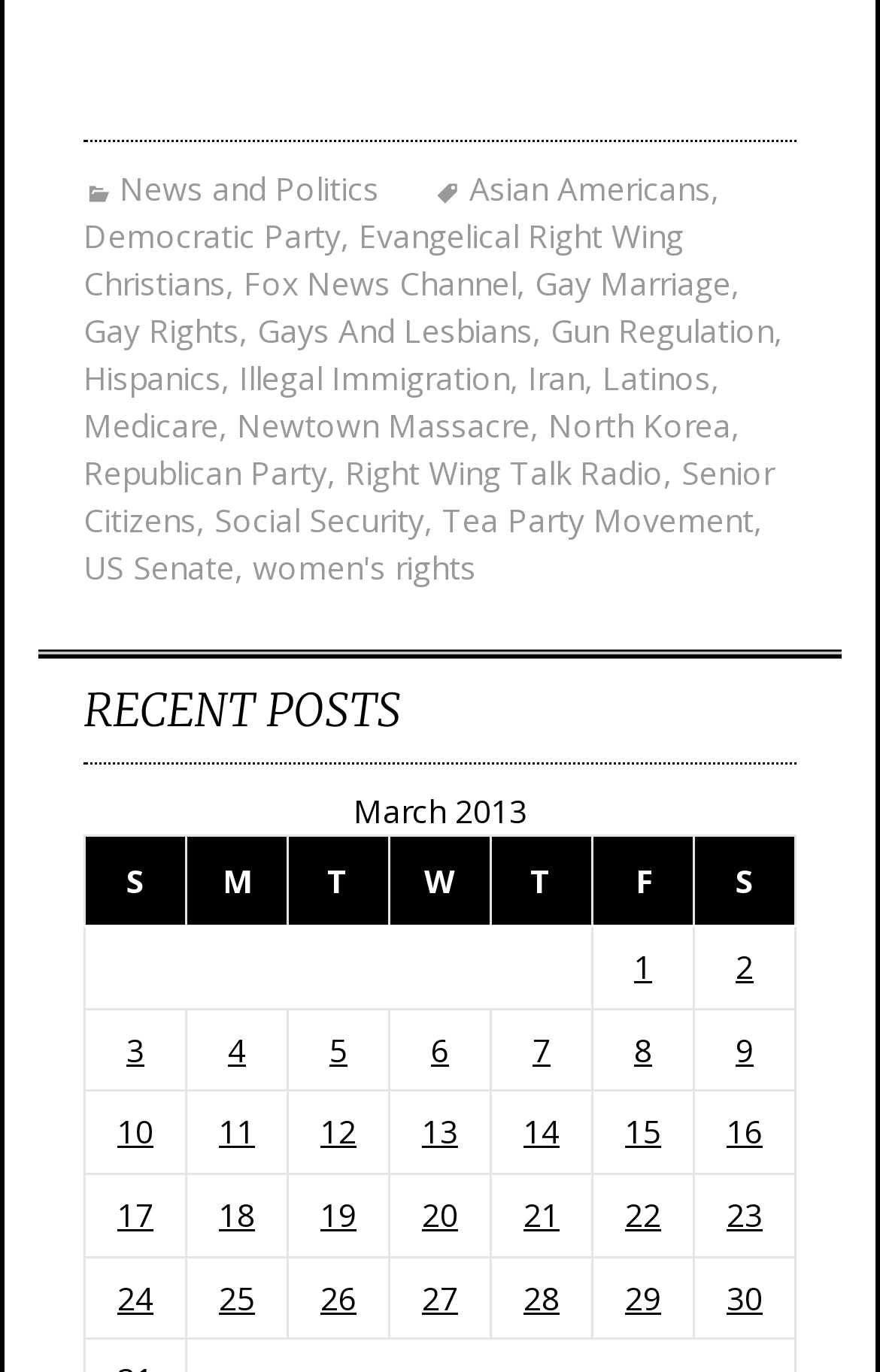How many rows are in the grid?
Please use the image to provide a one-word or short phrase answer.

5